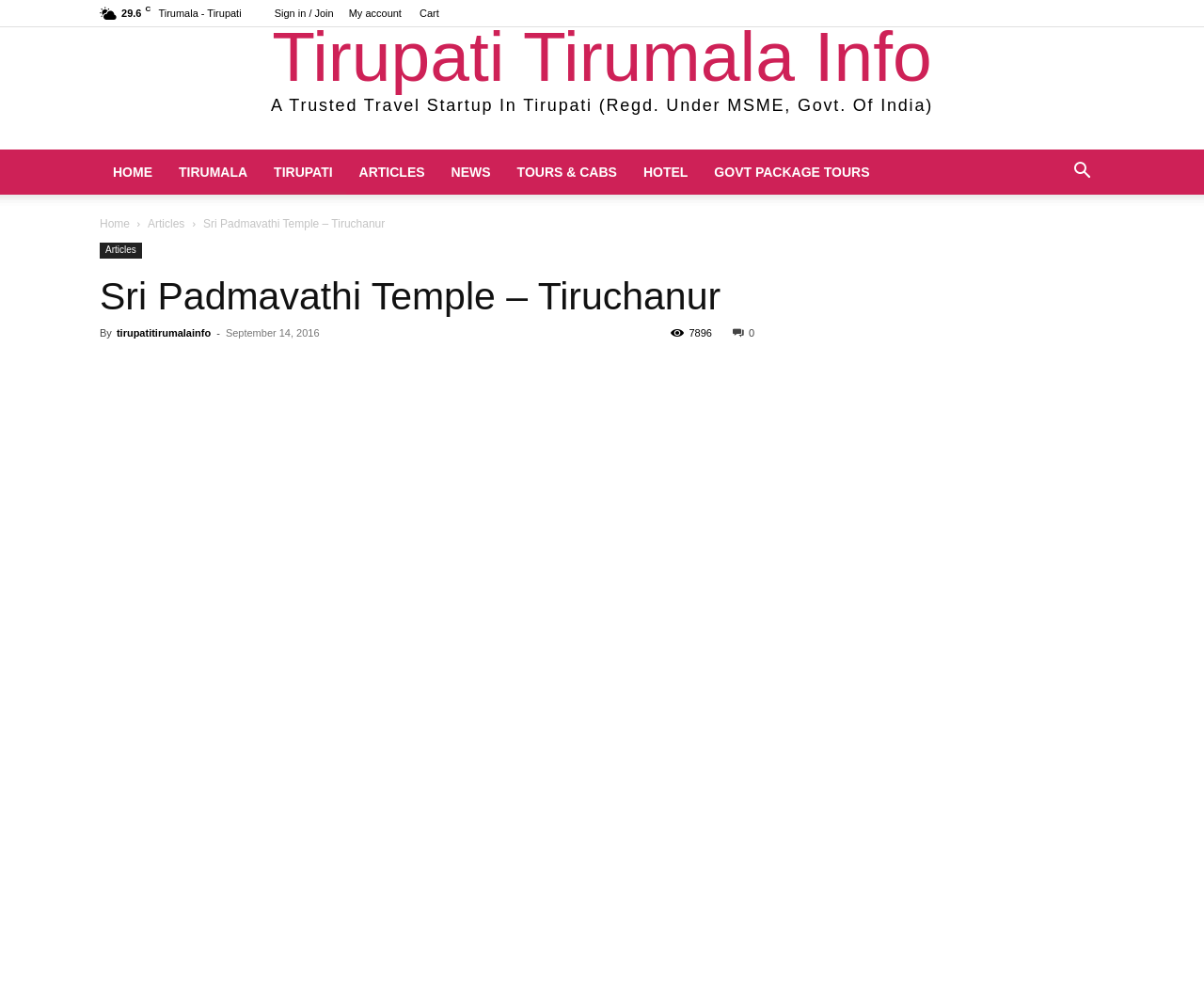Determine the bounding box coordinates of the clickable region to follow the instruction: "Search for something".

[0.88, 0.167, 0.917, 0.182]